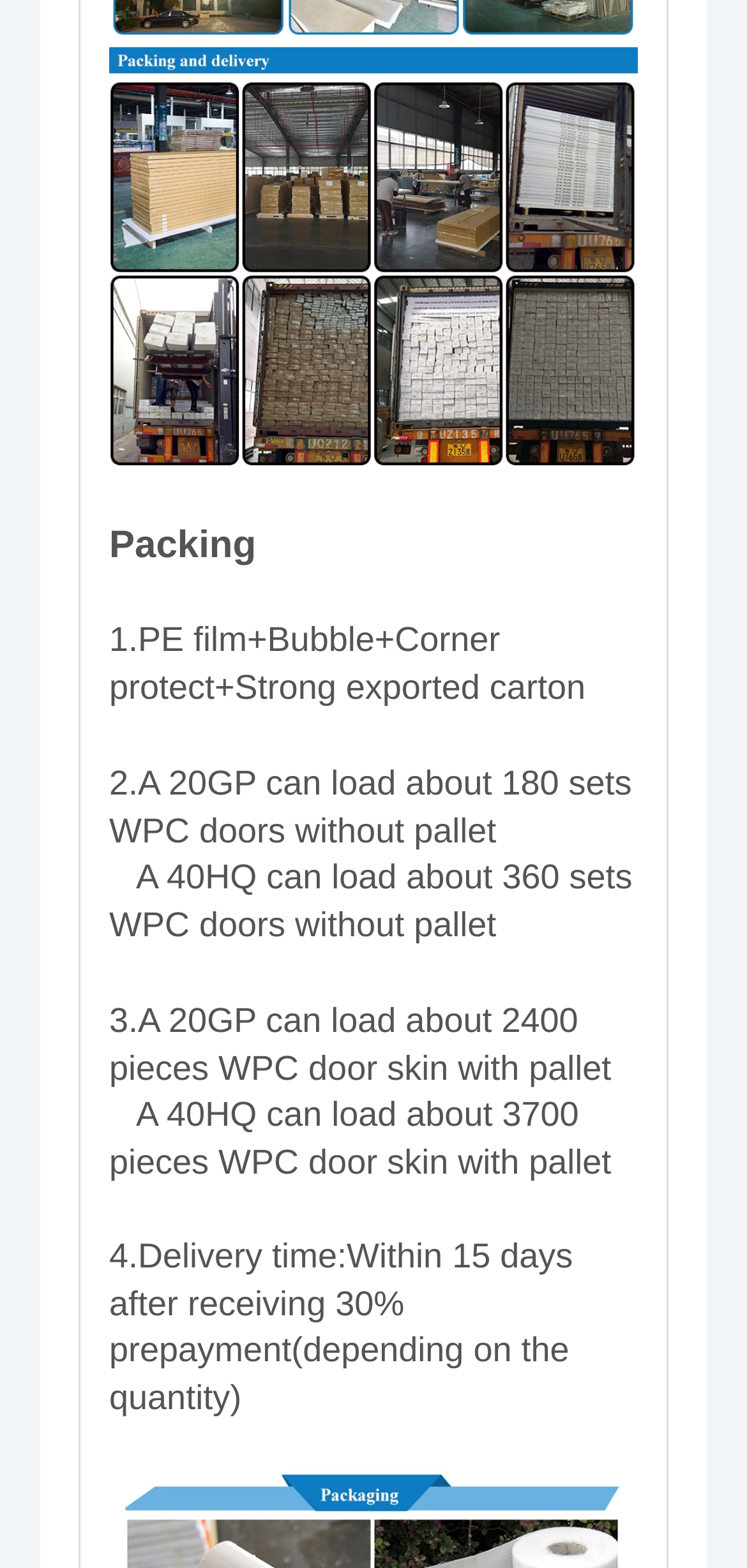Using floating point numbers between 0 and 1, provide the bounding box coordinates in the format (top-left x, top-left y, bottom-right x, bottom-right y). Locate the UI element described here: WPC Door Frame

[0.105, 0.824, 0.457, 0.856]